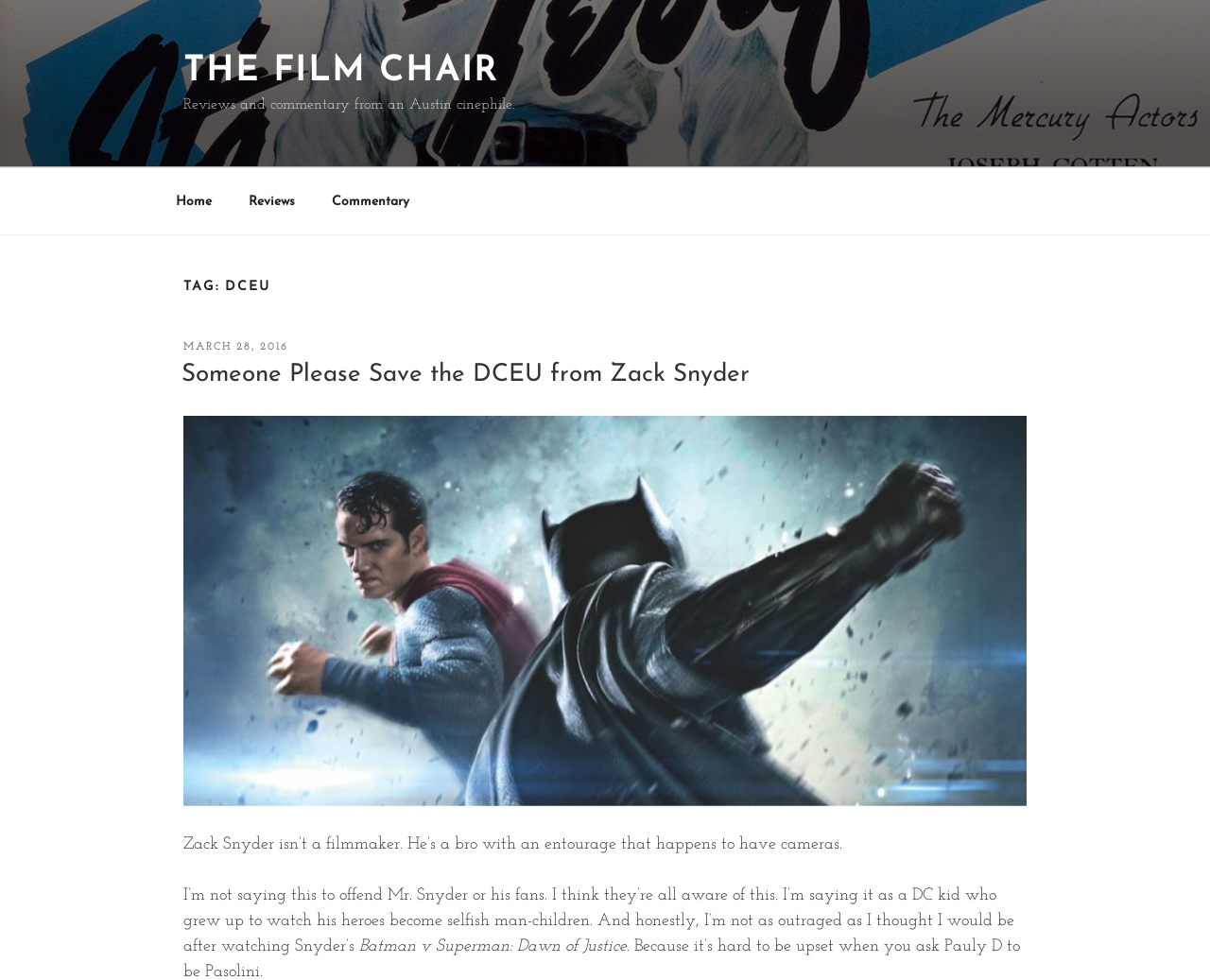Give a detailed account of the webpage's layout and content.

The webpage is about the DCEU archives on The Film Chair website. At the top-left corner, there is an image of The Film Chair logo, accompanied by a link to the website's main page. Below the logo, there is a brief description of the website, stating that it provides reviews and commentary from an Austin cinephile.

To the right of the logo, there is a top menu navigation bar with three links: Home, Reviews, and Commentary. Below the navigation bar, there is a heading that reads "TAG: DCEU", indicating that the content on this page is related to the DC Extended Universe.

Under the heading, there is a section with a post dated March 28, 2016. The post has a title "Someone Please Save the DCEU from Zack Snyder" and is accompanied by a link to the full article. Below the title, there is an image related to the post, which takes up most of the width of the page.

The post itself is a commentary on Zack Snyder's filmmaking style, with the author expressing their disappointment and frustration with how the DC characters are being portrayed. The text is divided into several paragraphs, with the author making statements about Snyder's approach to filmmaking and how it affects the DC characters.